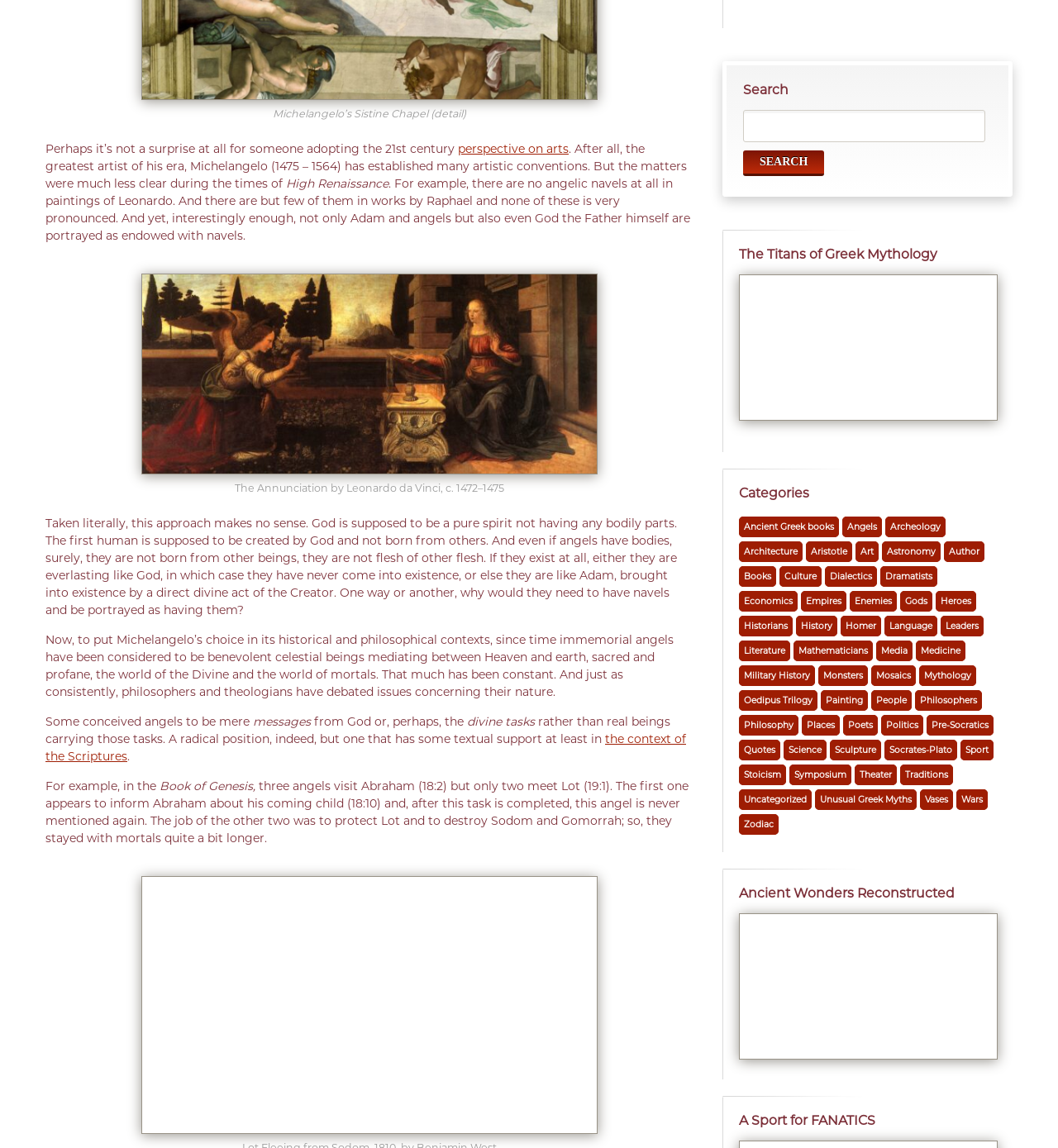From the webpage screenshot, identify the region described by Unusual Greek Myths. Provide the bounding box coordinates as (top-left x, top-left y, bottom-right x, bottom-right y), with each value being a floating point number between 0 and 1.

[0.77, 0.687, 0.866, 0.705]